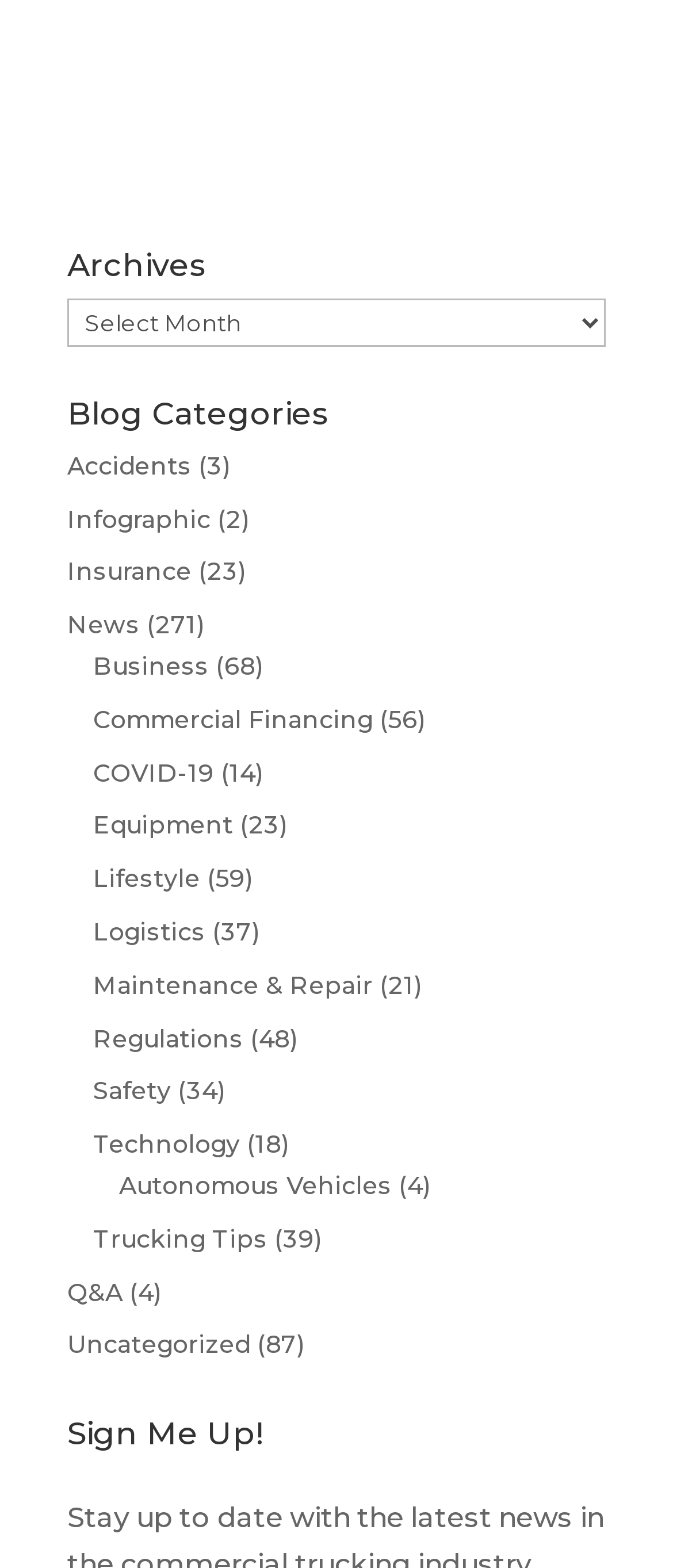Kindly determine the bounding box coordinates for the area that needs to be clicked to execute this instruction: "Click on Archives".

[0.1, 0.159, 0.9, 0.19]